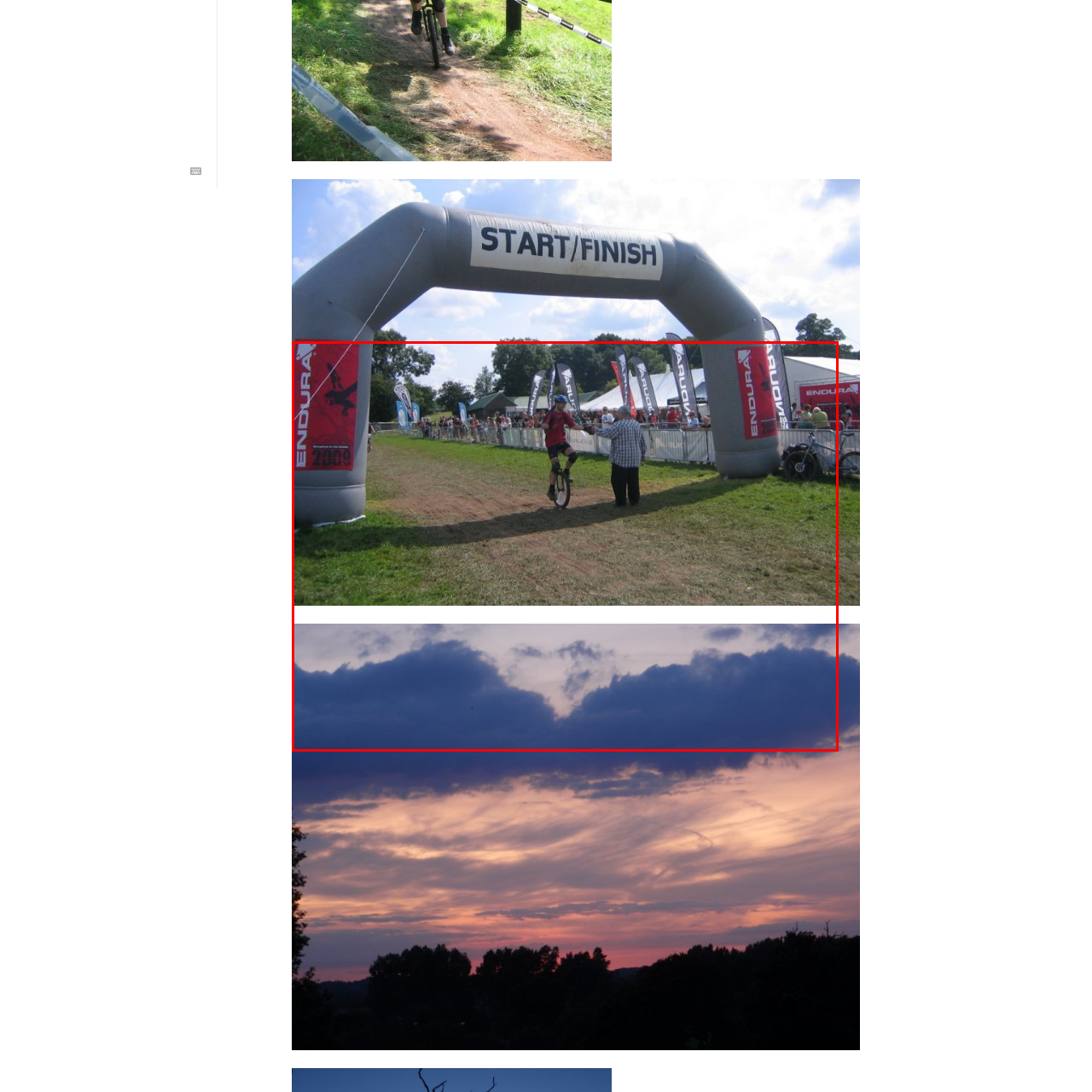Describe meticulously the scene encapsulated by the red boundary in the image.

In this vibrant image from August 2009, a unicyclist clad in a bright red outfit is seen confidently riding towards the camera while performing at the Endura event. They are met by an enthusiastic spectator who appears to be congratulating them on their performance. Behind them, an audience watches, engaged by the action and excitement of the event, while large banners for "Endura" and other sponsors adorn the scene, adding a festive atmosphere. The green terrain and clear blue sky evoke a lively summer day, perfectly capturing the energetic spirit of outdoor sports festivals.